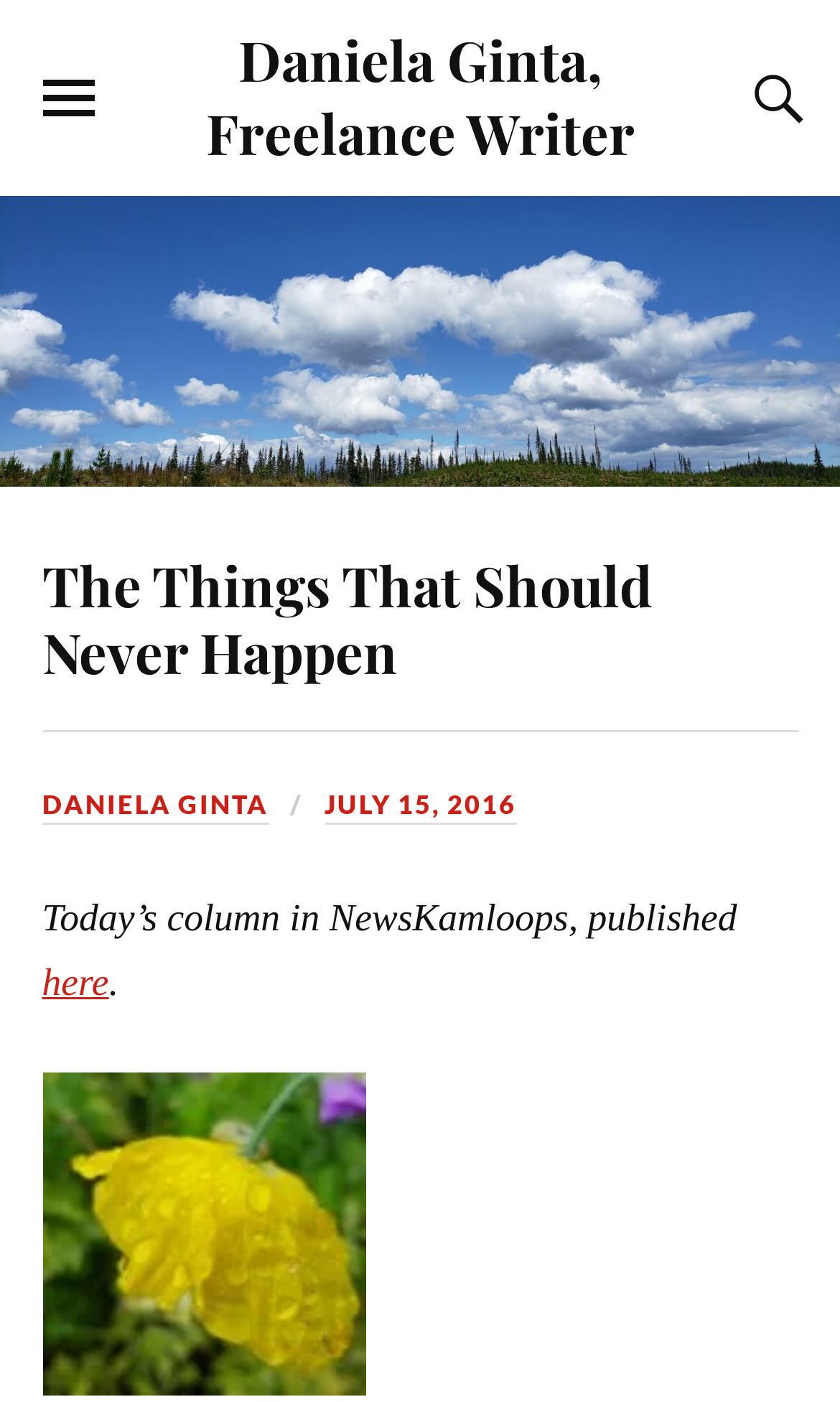Summarize the webpage comprehensively, mentioning all visible components.

The webpage appears to be a blog post or article page. At the top, there is a link to the author's name, "Daniela Ginta, Freelance Writer", positioned near the center of the page. To the left of the author's name, there is a button to toggle the mobile menu, and to the right, there is another button with a search icon to toggle the search field.

Below the top section, there is a large figure that spans the entire width of the page. Within this figure, there is a heading that reads "The Things That Should Never Happen", which is centered near the top of the figure. Below the heading, there are two links, one to the title of the article and another to the author's name, "DANIELA GINTA". Next to the author's name, there is a link to the date "JULY 15, 2016".

Further down, there is a paragraph of text that starts with "Today’s column in NewsKamloops, published", followed by a link to "here". The text is positioned near the center of the page. Below the text, there is an image of tears, which is centered and takes up about half of the page's width.

Overall, the webpage has a simple and clean layout, with a focus on the article's title, author, and content.